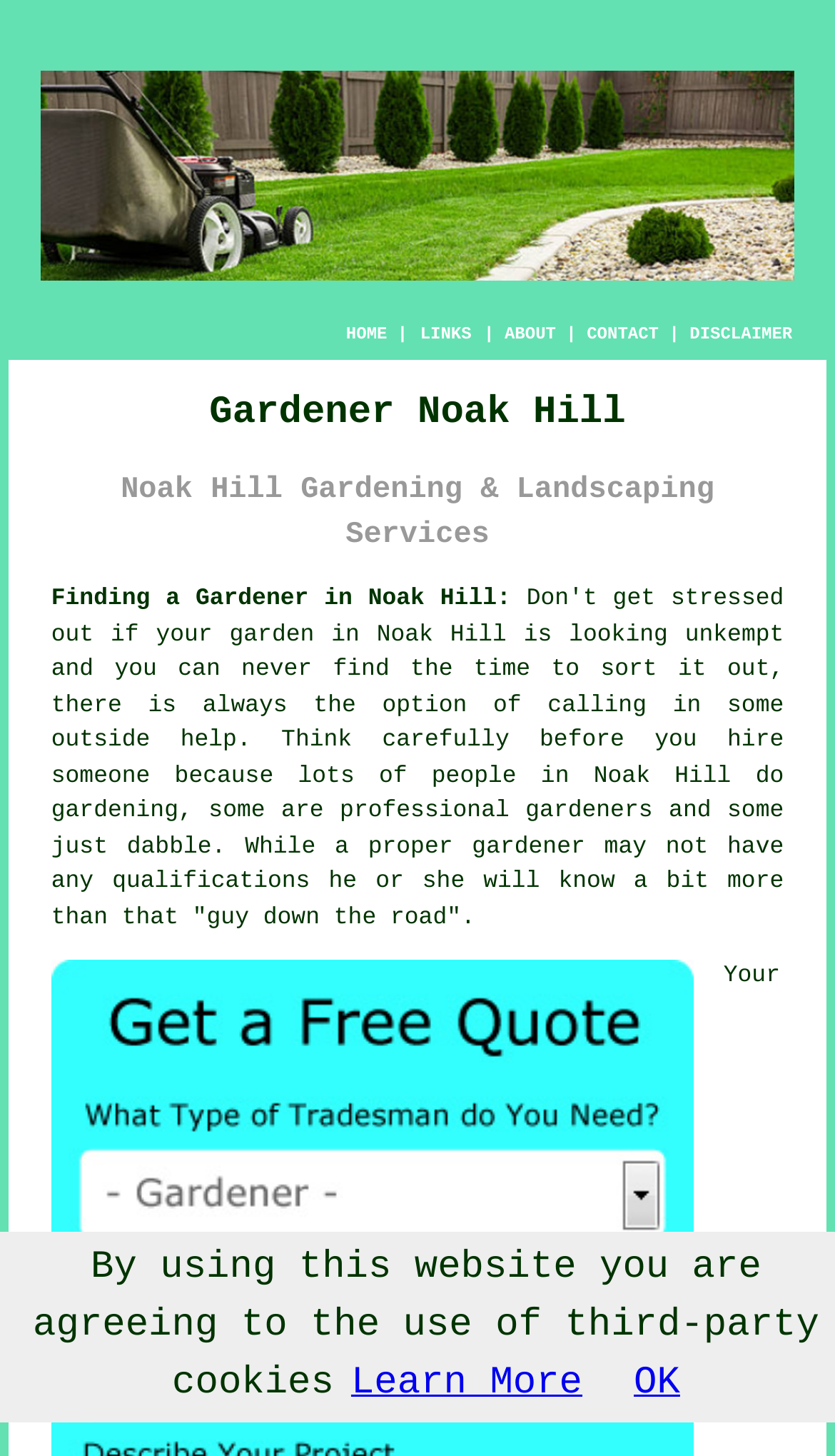What type of qualifications might a professional gardener have?
Please provide a comprehensive answer to the question based on the webpage screenshot.

The webpage mentions that a professional gardener may have qualifications, but it does not specify what those qualifications might be. It suggests that a professional gardener will know more than someone who just dabbles in gardening, but it does not provide further information about specific qualifications or certifications.